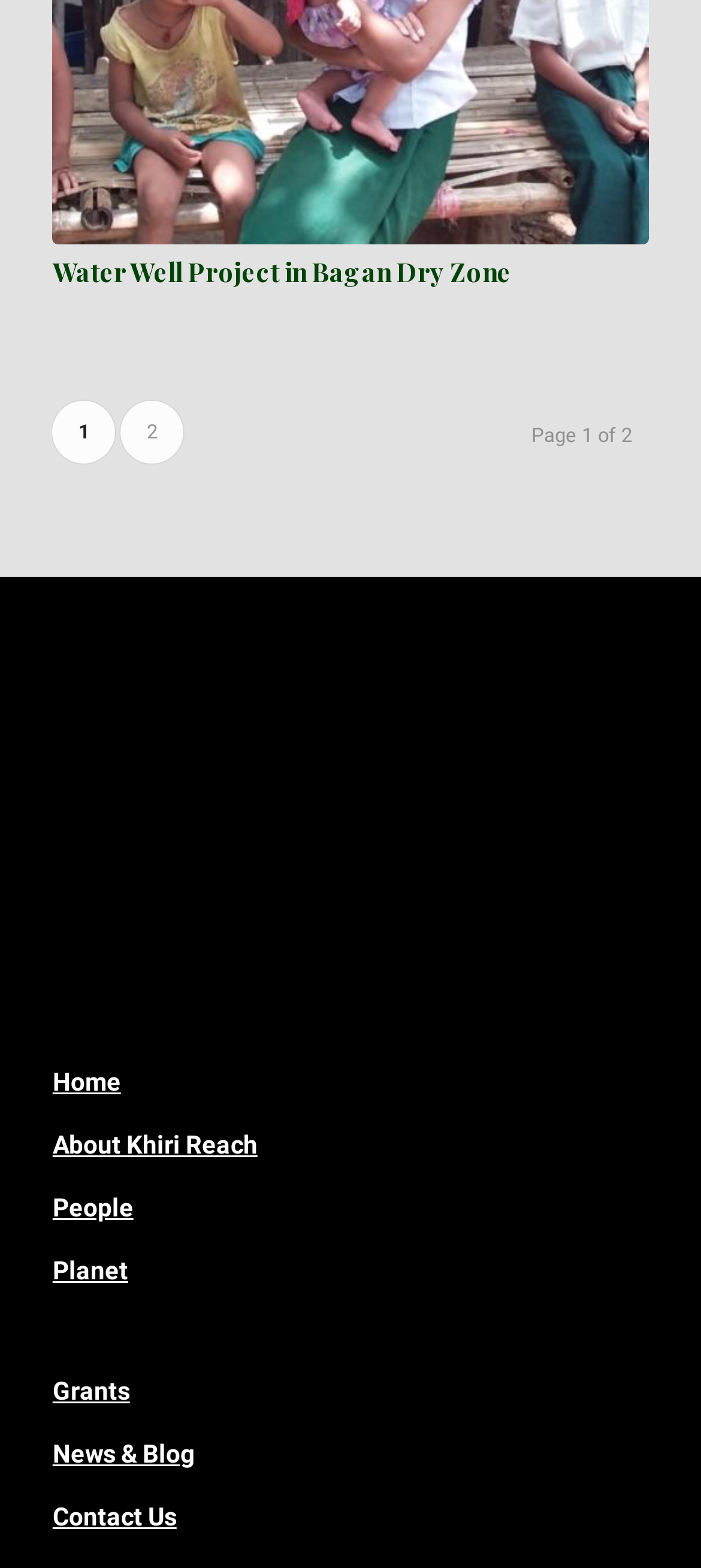Find the bounding box coordinates of the clickable element required to execute the following instruction: "go to the Home page". Provide the coordinates as four float numbers between 0 and 1, i.e., [left, top, right, bottom].

[0.075, 0.679, 0.172, 0.698]